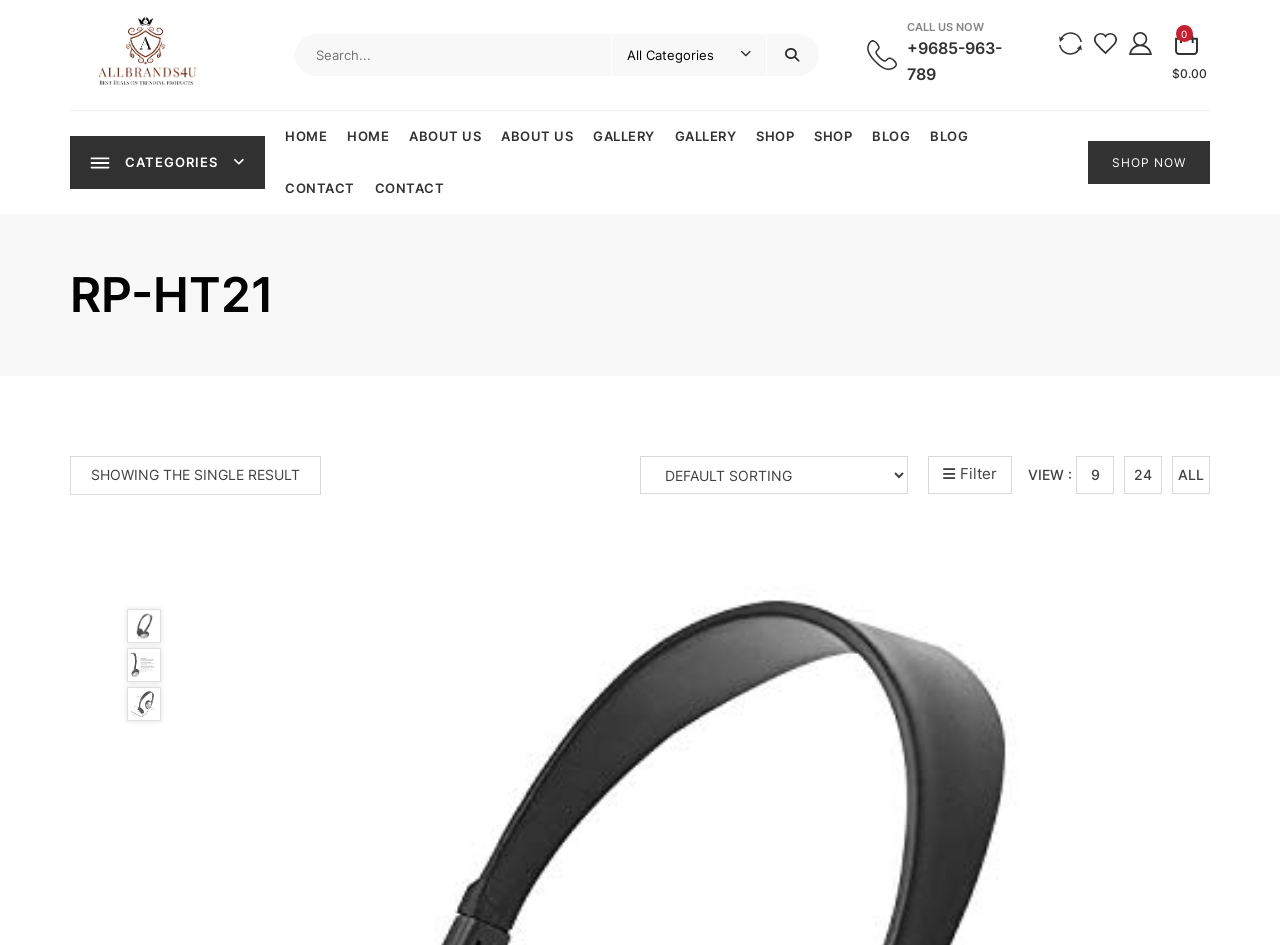Please find the bounding box coordinates of the element that needs to be clicked to perform the following instruction: "Browse categories". The bounding box coordinates should be four float numbers between 0 and 1, represented as [left, top, right, bottom].

[0.055, 0.144, 0.207, 0.2]